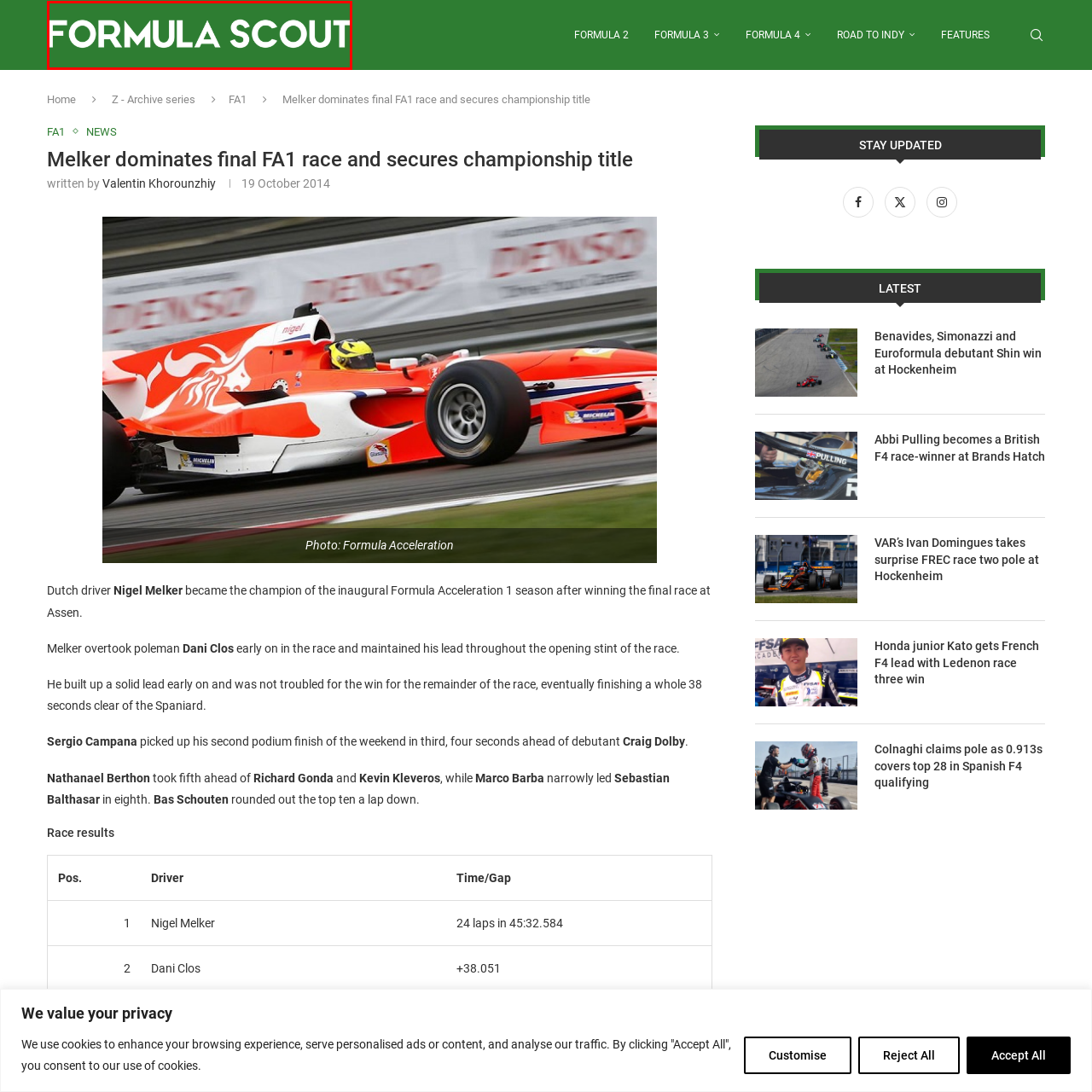Give an in-depth explanation of the image captured within the red boundary.

The image prominently features the logo of "Formula Scout," set against a vibrant green background. This logo signifies a platform dedicated to covering various motorsport events, particularly focusing on formula racing categories. It serves as a recognizable emblem for enthusiasts seeking news, updates, and in-depth analyses of the latest happenings within the world of formula racing. The clean, bold typography used in the logo emphasizes professionalism and clarity, reflecting the platform's commitment to delivering high-quality content to its audience.